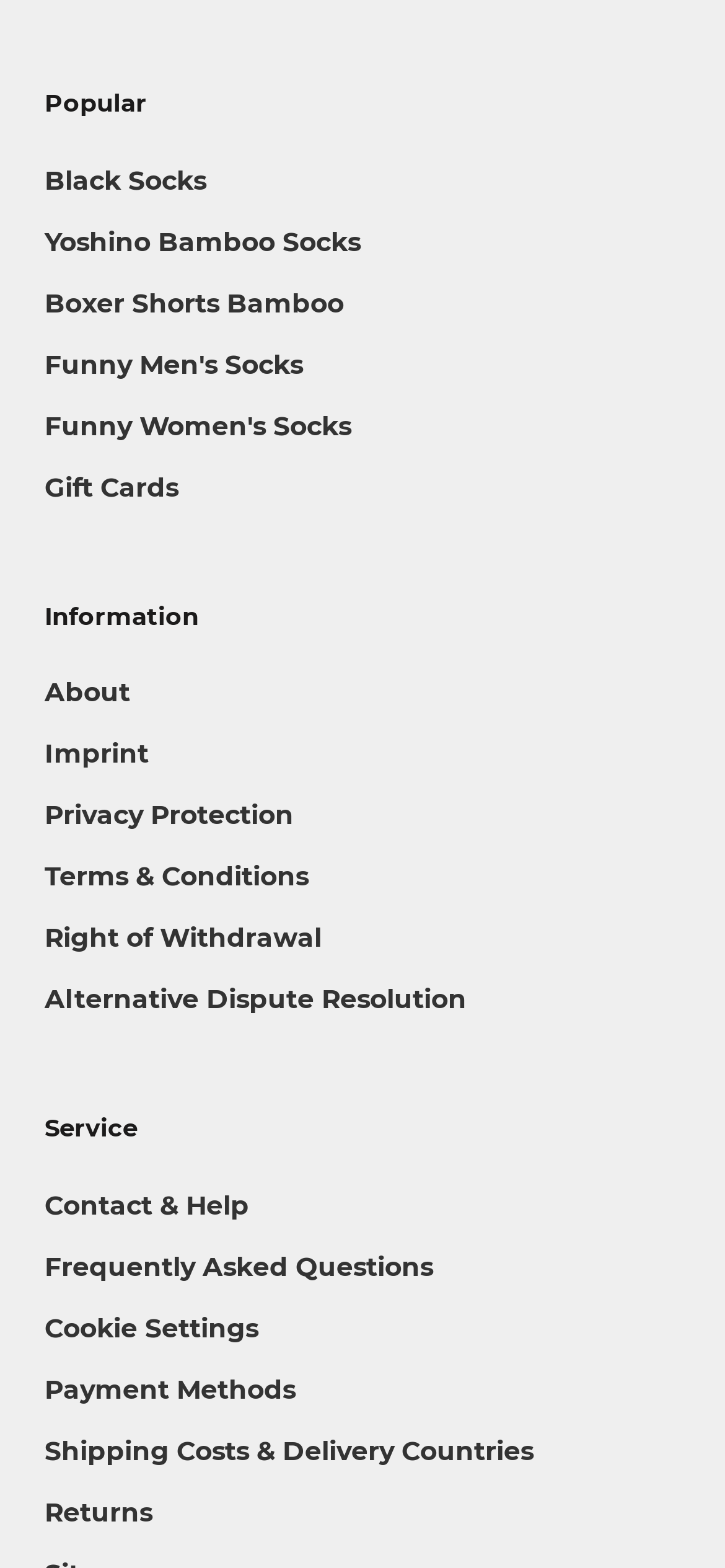Please pinpoint the bounding box coordinates for the region I should click to adhere to this instruction: "Check payment methods".

[0.062, 0.874, 0.938, 0.899]